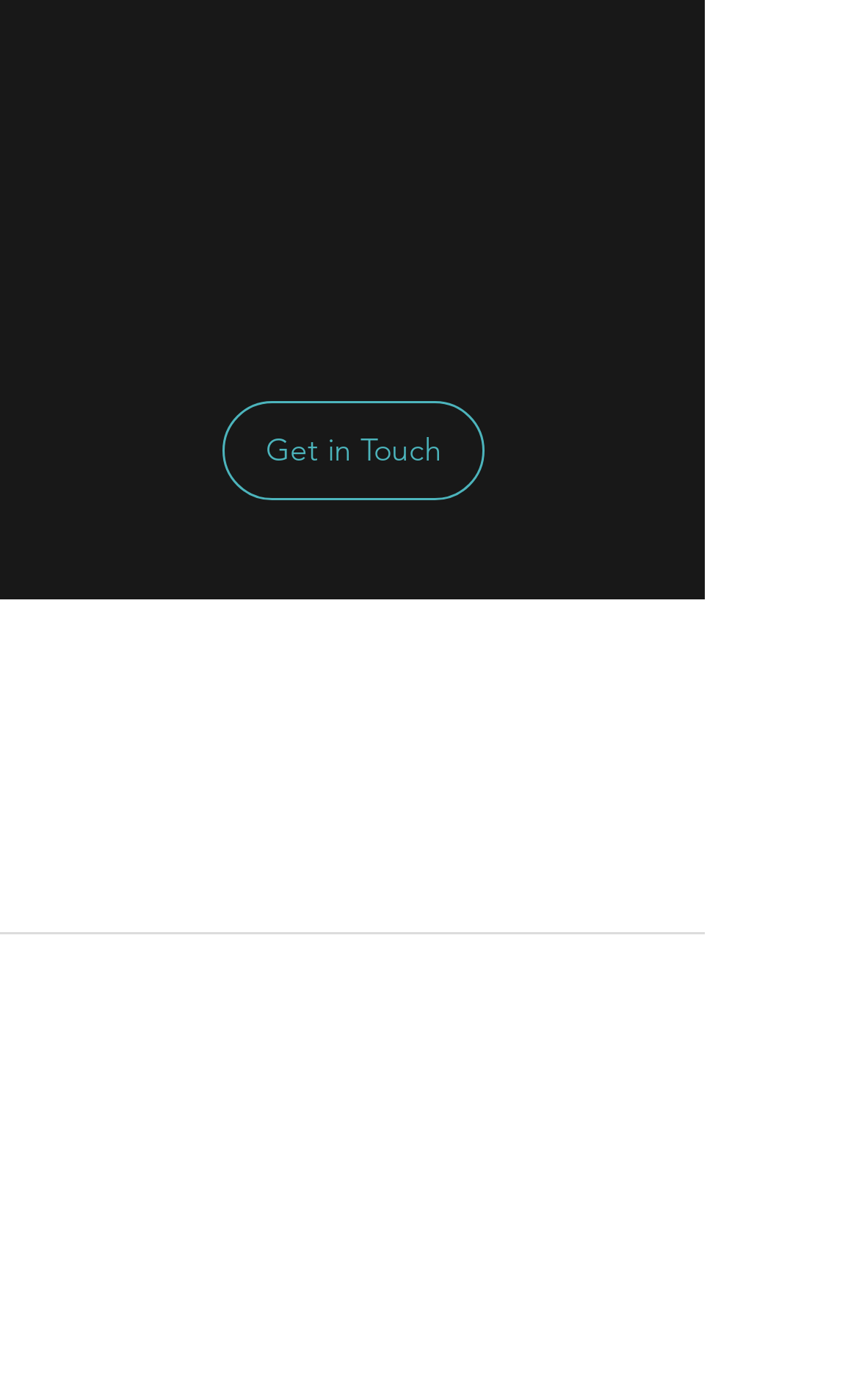Can you determine the bounding box coordinates of the area that needs to be clicked to fulfill the following instruction: "Get in Touch"?

[0.259, 0.286, 0.564, 0.357]